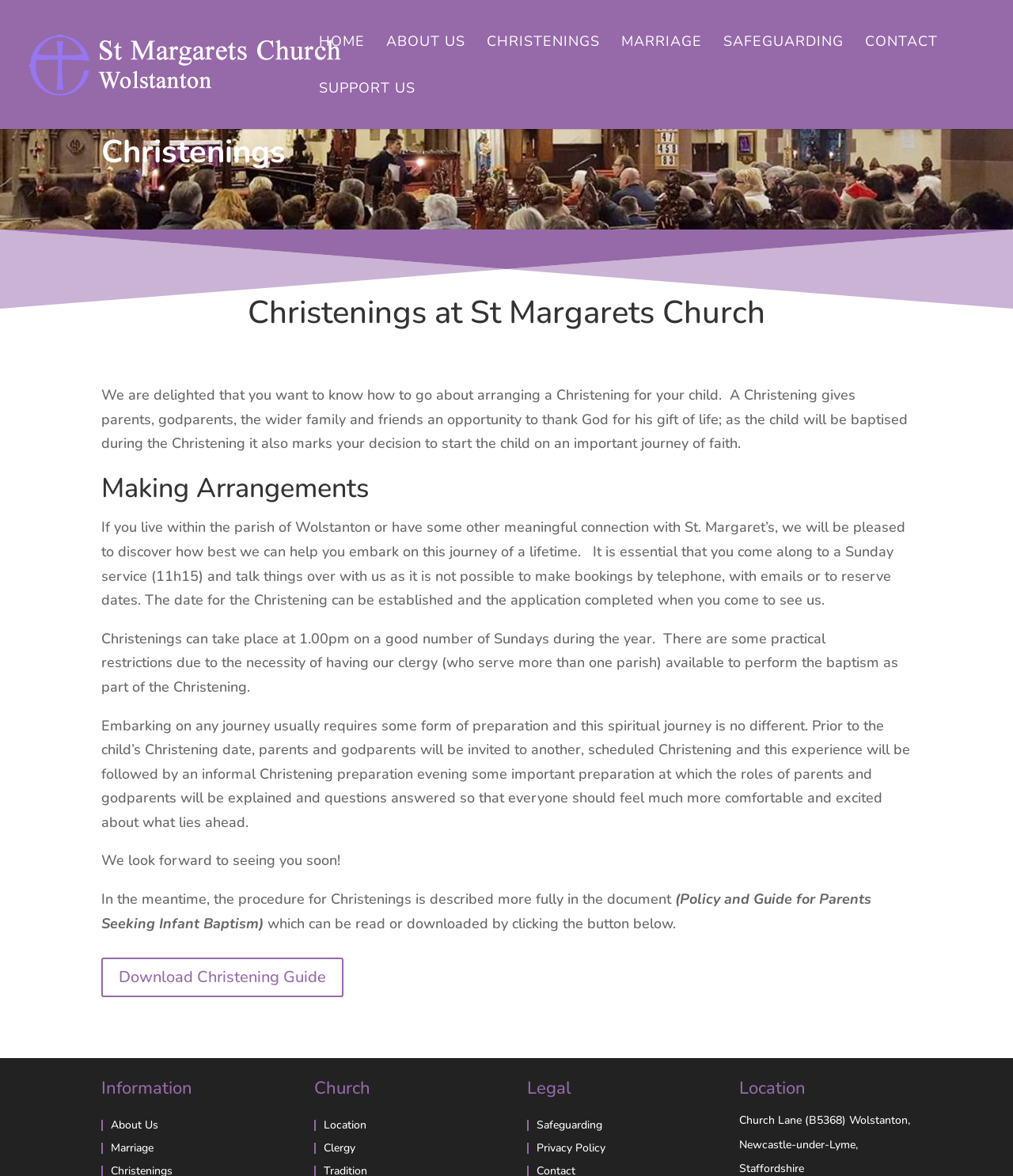Using the information in the image, could you please answer the following question in detail:
What is the location of the church?

According to the StaticText 'Church Lane (B5368) Wolstanton,', the location of the church is Church Lane, Wolstanton.